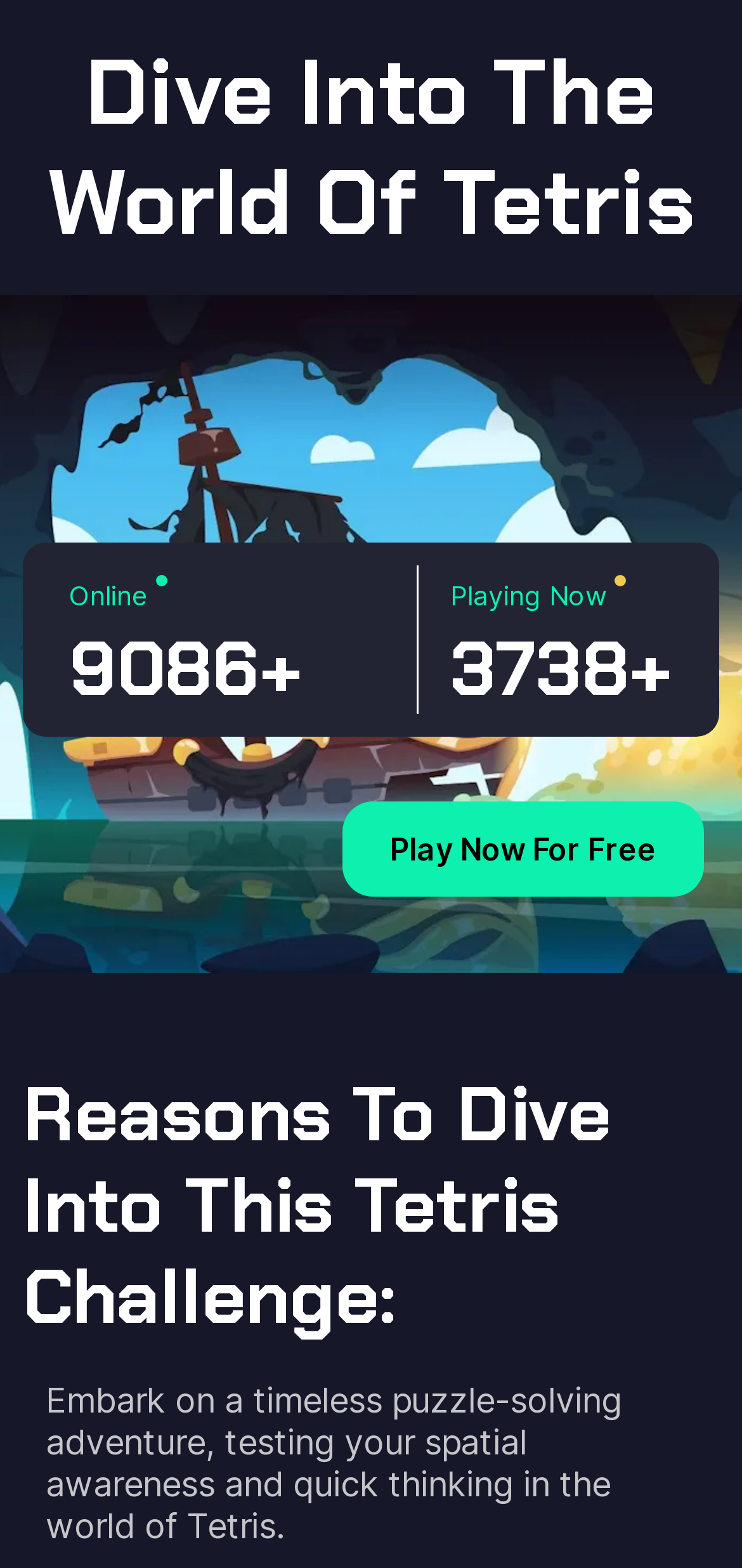What is the reward for playing daily?
Please respond to the question with a detailed and thorough explanation.

The reward for playing daily can be found in the StaticText element with the text 'Free rewards every day' which is located at the bottom of the page, indicating that players can receive free rewards every day.